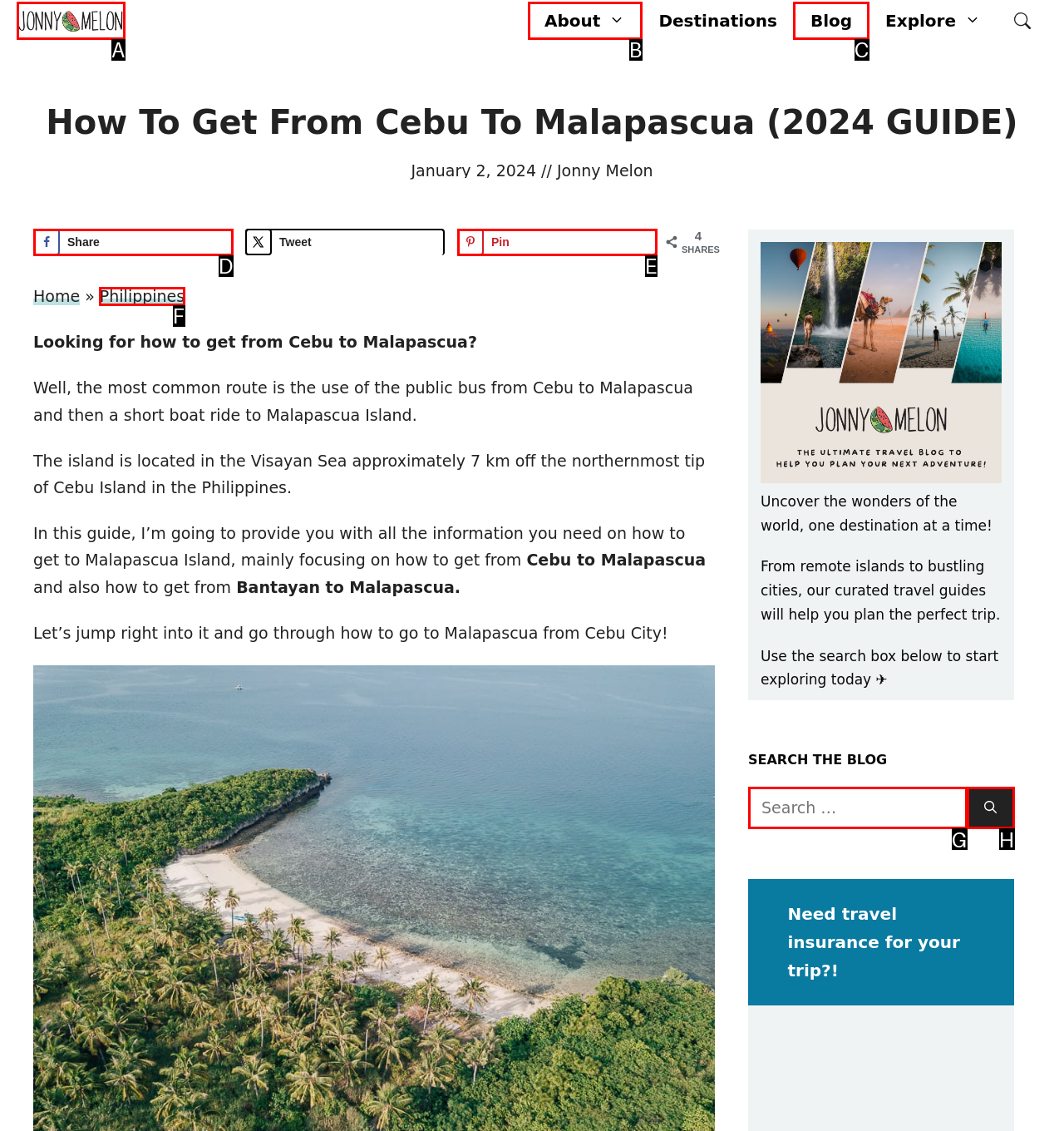Identify the letter of the UI element that corresponds to: parent_node: Search for: aria-label="Search"
Respond with the letter of the option directly.

H